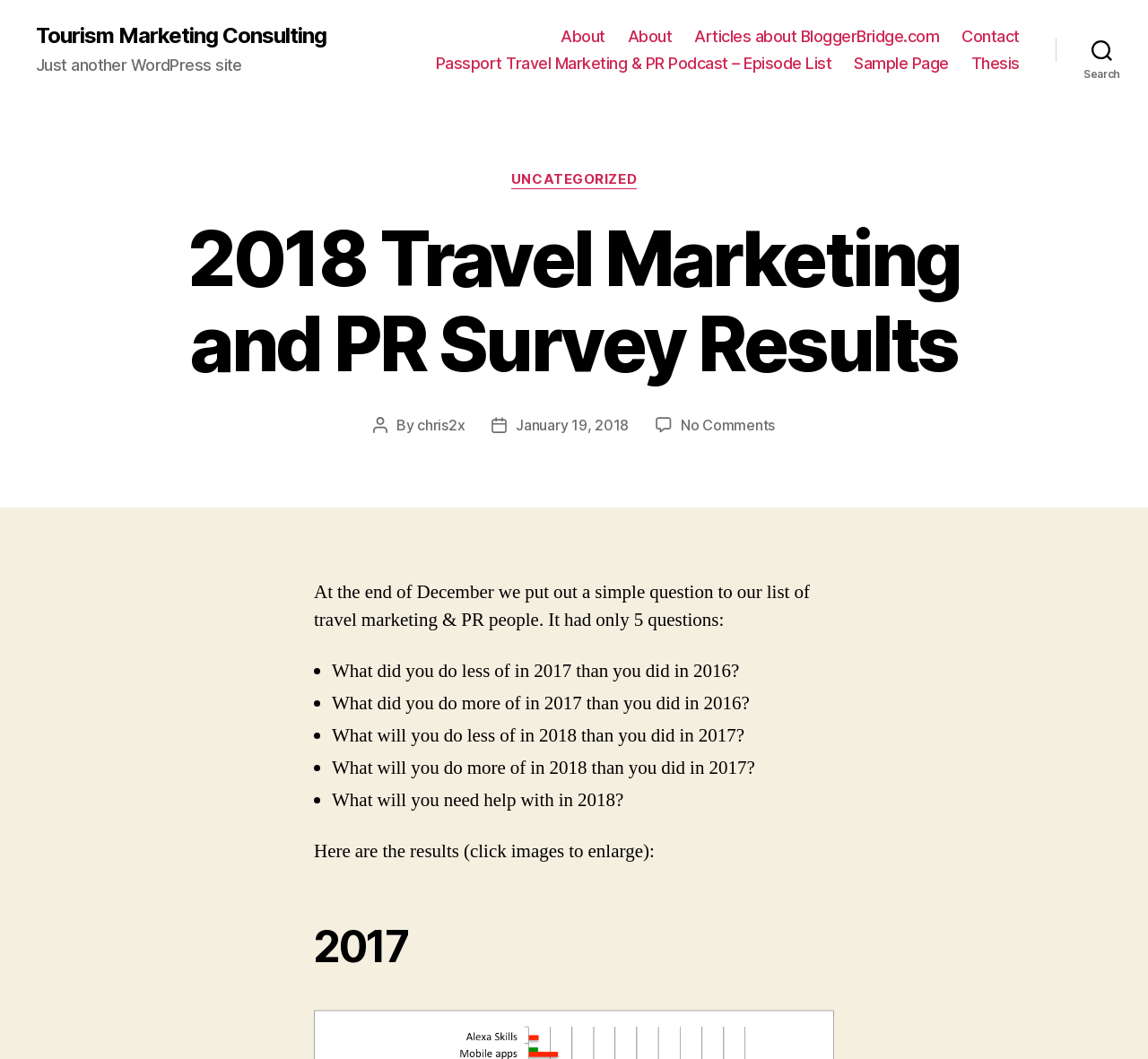Using the information shown in the image, answer the question with as much detail as possible: What is the name of the website?

The name of the website can be found in the top-left corner of the webpage, where it says '2018 Travel Marketing and PR Survey Results - Tourism Marketing Consulting'. This is the title of the webpage, which indicates the name of the website.